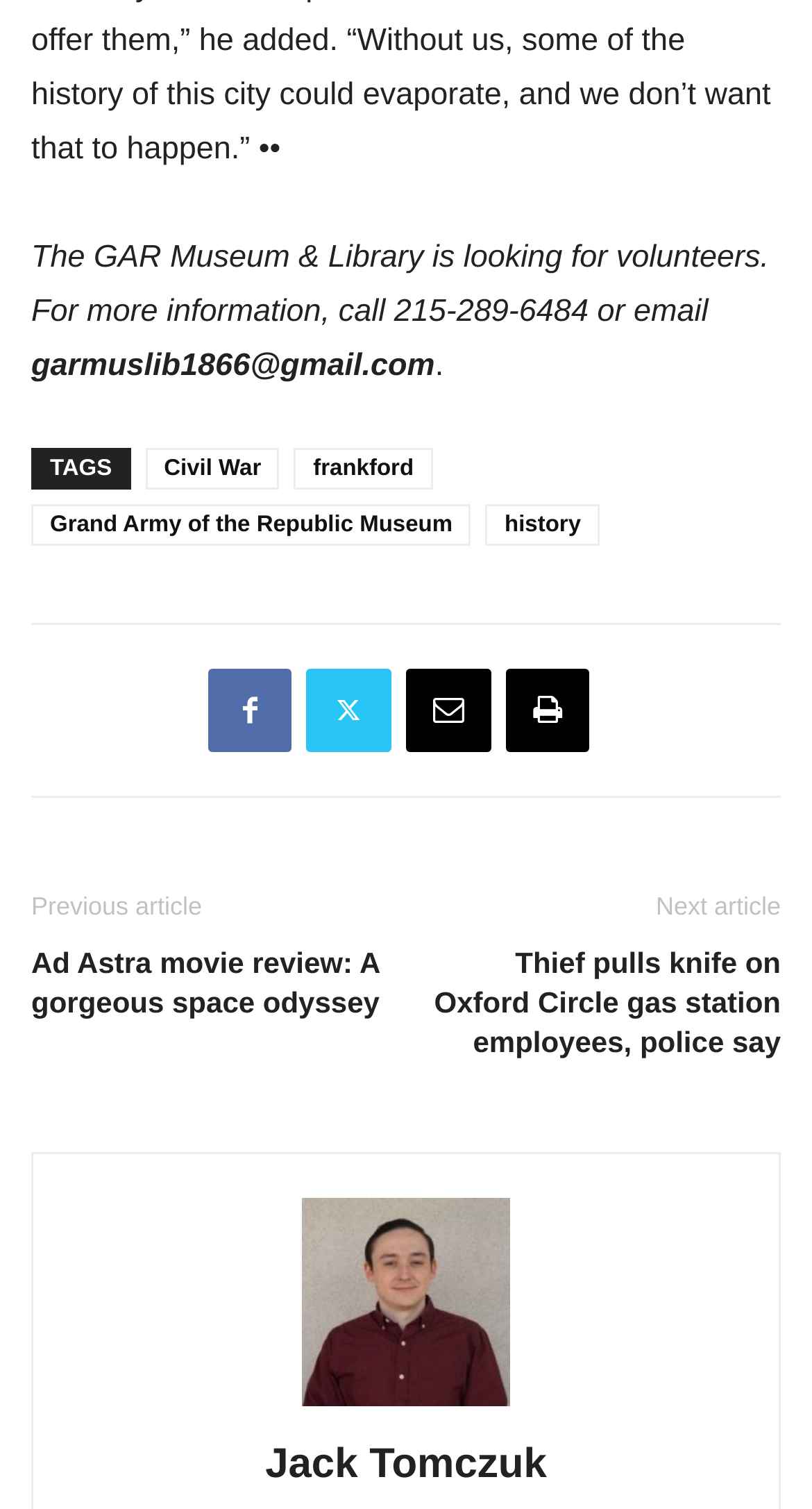Extract the bounding box coordinates of the UI element described: "Jack Tomczuk". Provide the coordinates in the format [left, top, right, bottom] with values ranging from 0 to 1.

[0.327, 0.955, 0.673, 0.986]